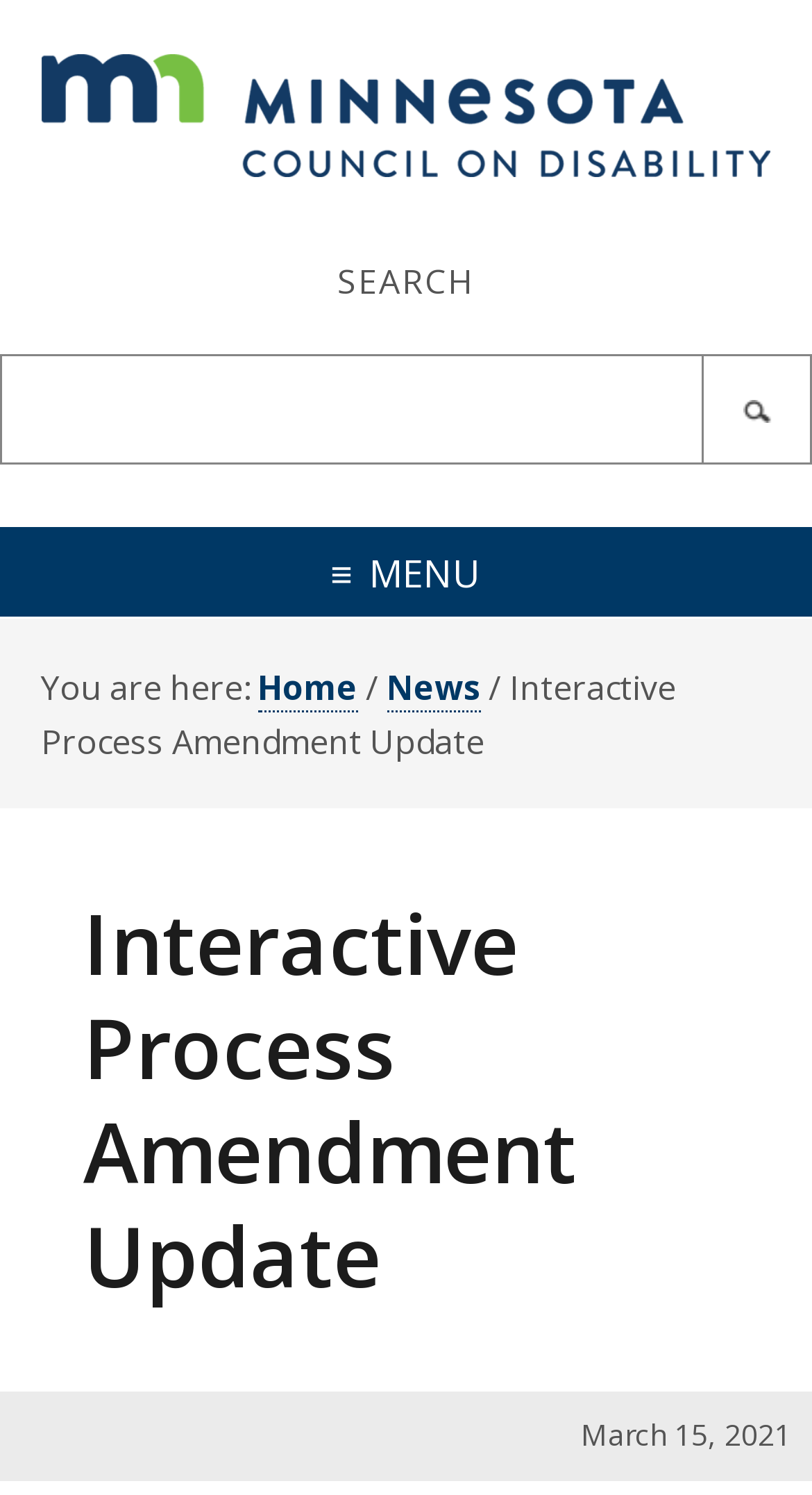Use a single word or phrase to answer the following:
What is the purpose of the search box?

Search site